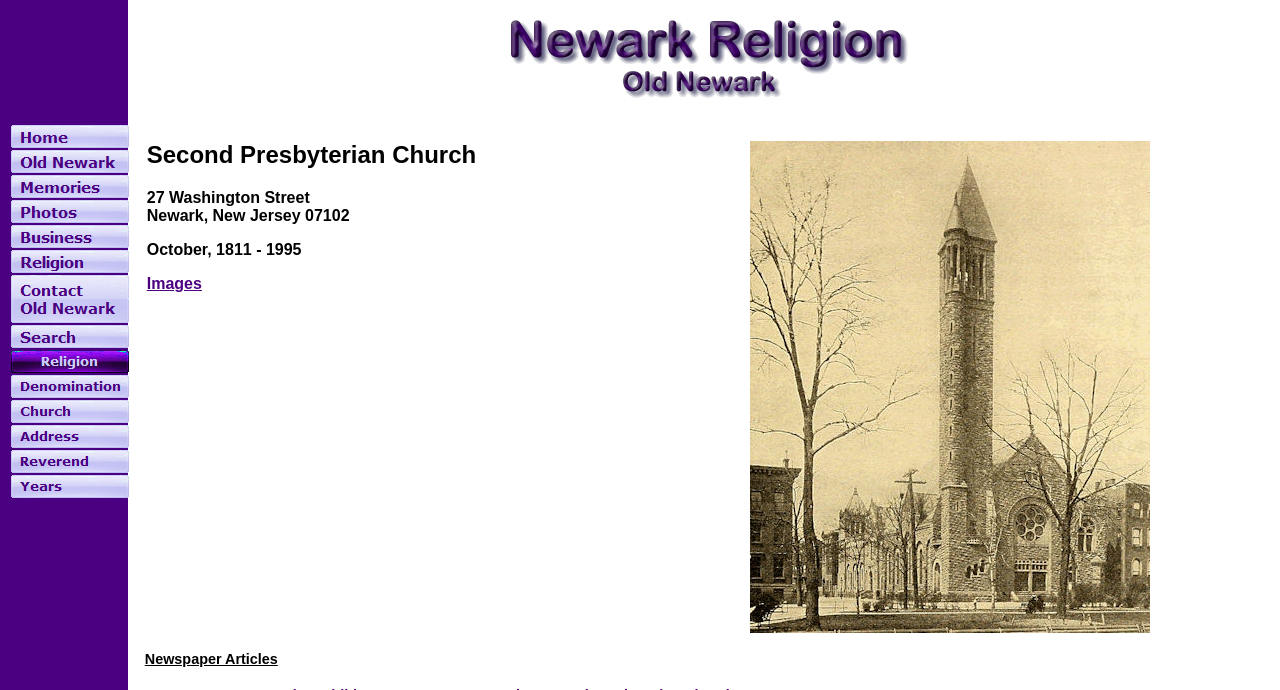Please identify the bounding box coordinates of the region to click in order to complete the given instruction: "Open the Images link". The coordinates should be four float numbers between 0 and 1, i.e., [left, top, right, bottom].

[0.115, 0.398, 0.158, 0.423]